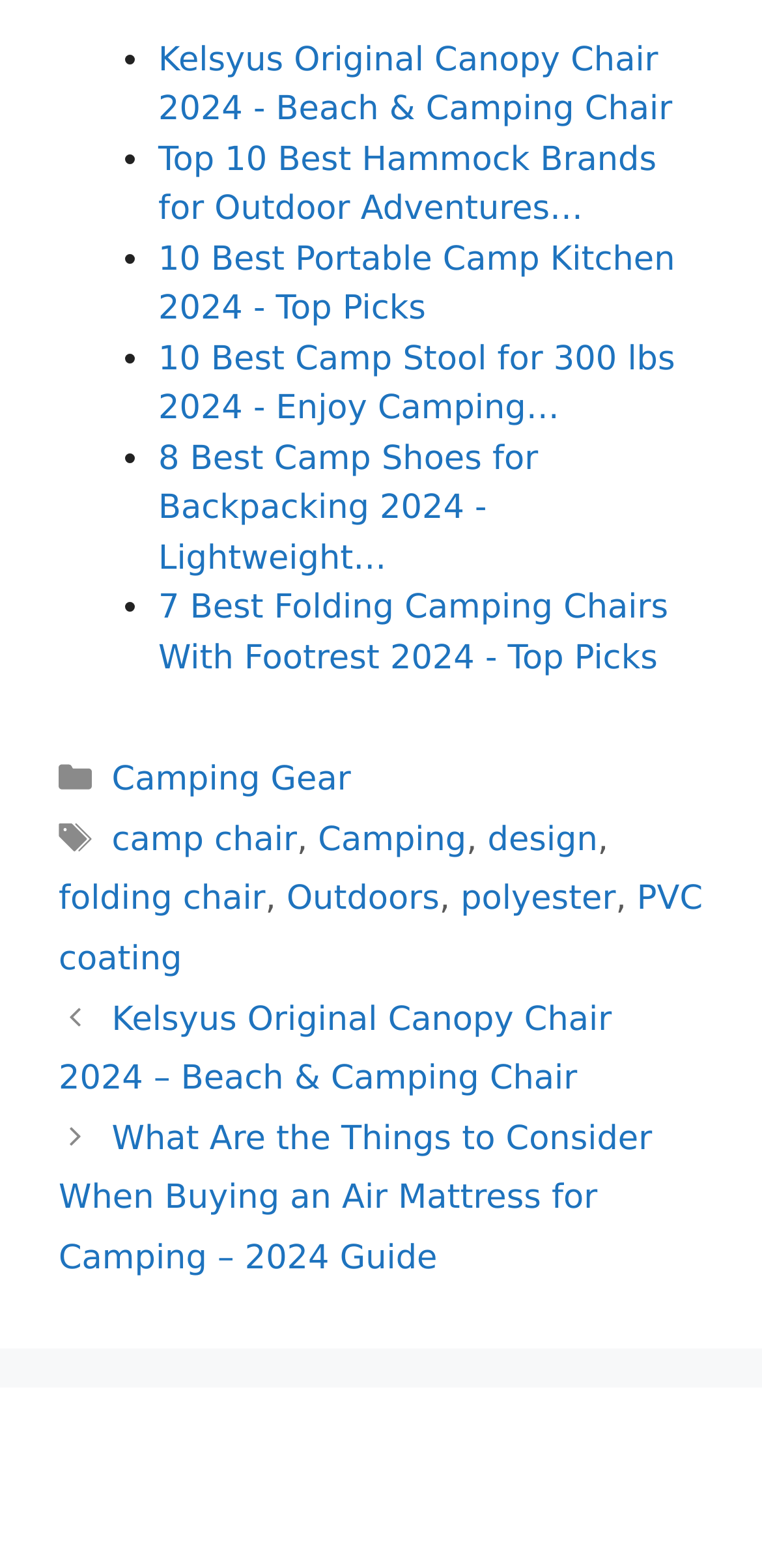How many links are listed in the posts section?
Look at the image and answer the question with a single word or phrase.

2